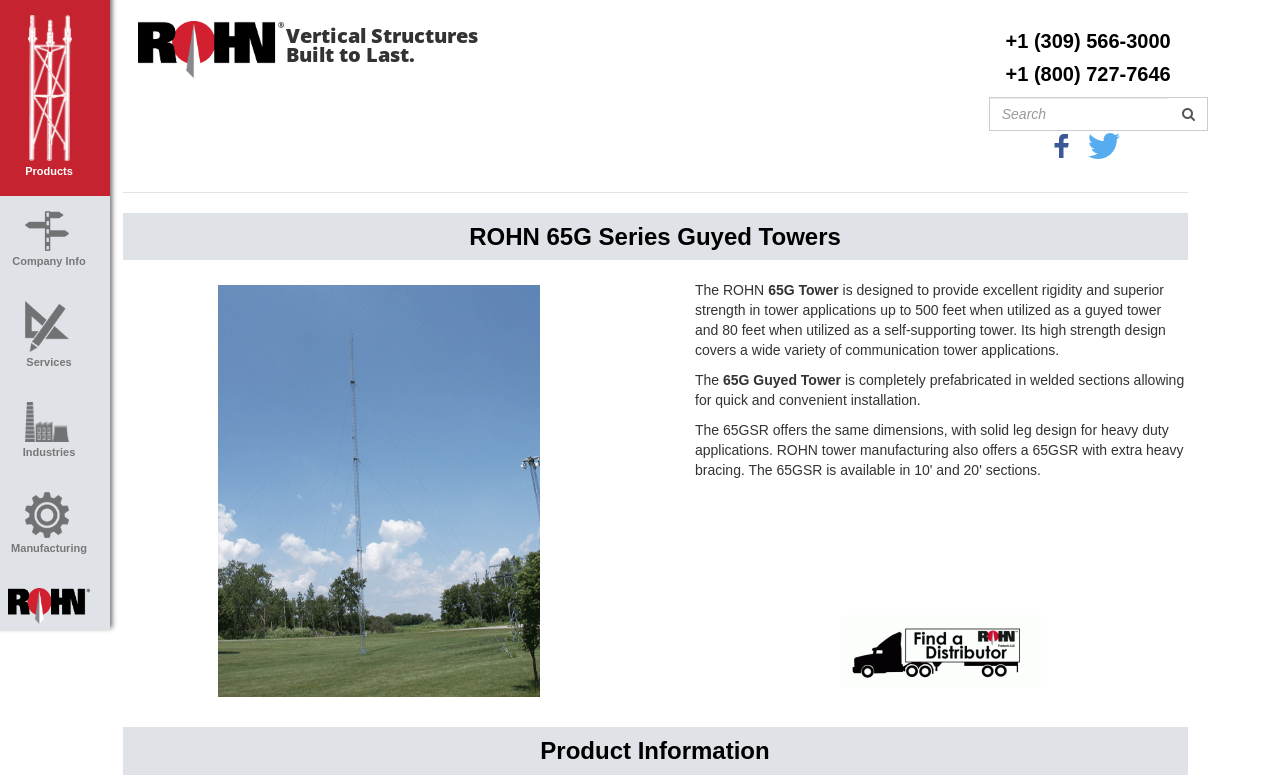Provide a thorough description of this webpage.

The webpage is about the ROHN 65G Tower Series, providing specifications and information about the product. At the top, there is a navigation menu with five links: "Products", "Company Info", "Services", "Industries", and "Manufacturing", each accompanied by a small image. 

Below the navigation menu, there is a heading that reads "Vertical Structures Built to Last." On the right side of the page, there is a section with contact information, including two phone numbers, "+1 (309) 566-3000" and "+1 (800) 727-7646". 

Underneath the contact information, there is a search bar with a textbox and a button. To the right of the search bar, there are two more links. 

The main content of the page is divided into sections. The first section is about the ROHN 65G Series Guyed Towers, with a heading and a paragraph of text describing the product's features and applications. 

Below this section, there is another section with a heading "Product Information". The page also contains several other links and images scattered throughout the content.